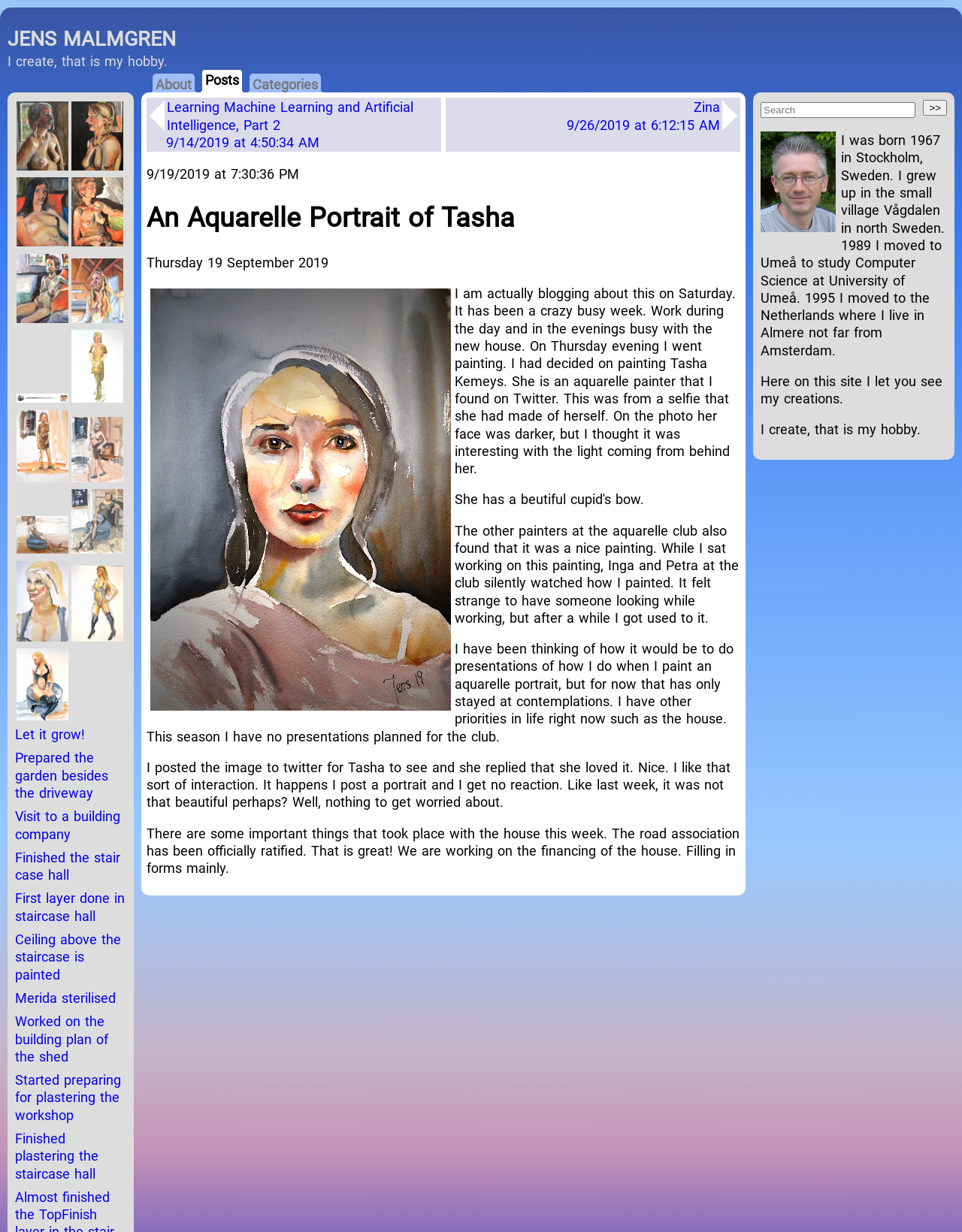Refer to the element description https://www.home-dzine.co.za/Lifestyle/a-guide-to-using-humidifier-in-the-bedroom.html and identify the corresponding bounding box in the screenshot. Format the coordinates as (top-left x, top-left y, bottom-right x, bottom-right y) with values in the range of 0 to 1.

None